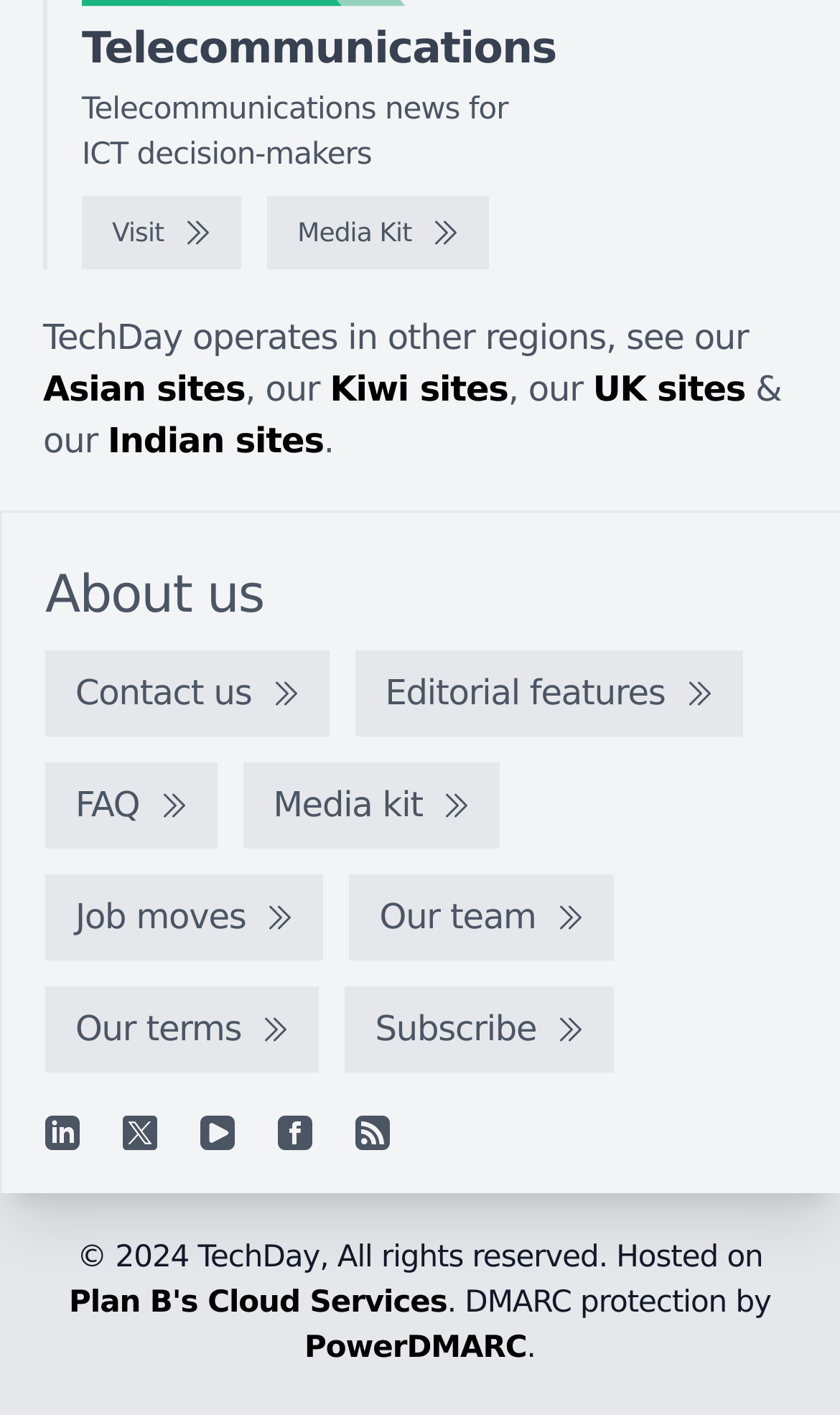Please specify the bounding box coordinates of the clickable section necessary to execute the following command: "Subscribe to the newsletter".

[0.411, 0.696, 0.731, 0.757]